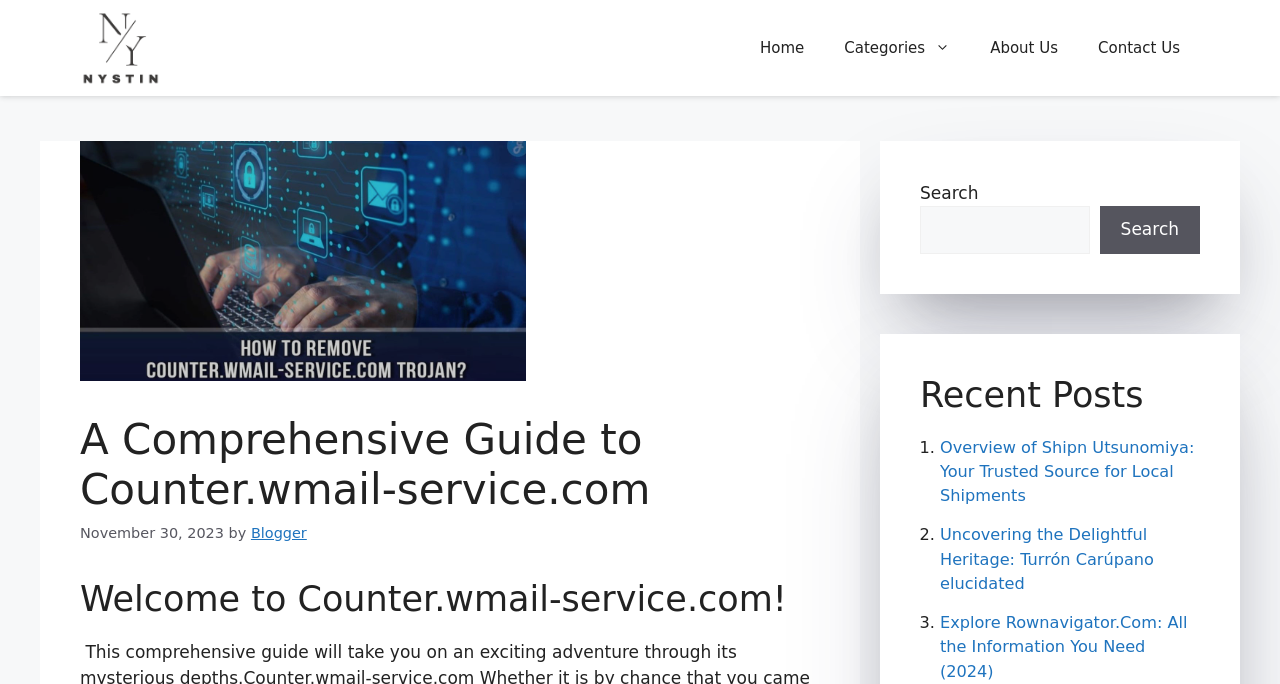Provide the bounding box coordinates for the UI element that is described as: "parent_node: Search name="s"".

[0.719, 0.301, 0.851, 0.371]